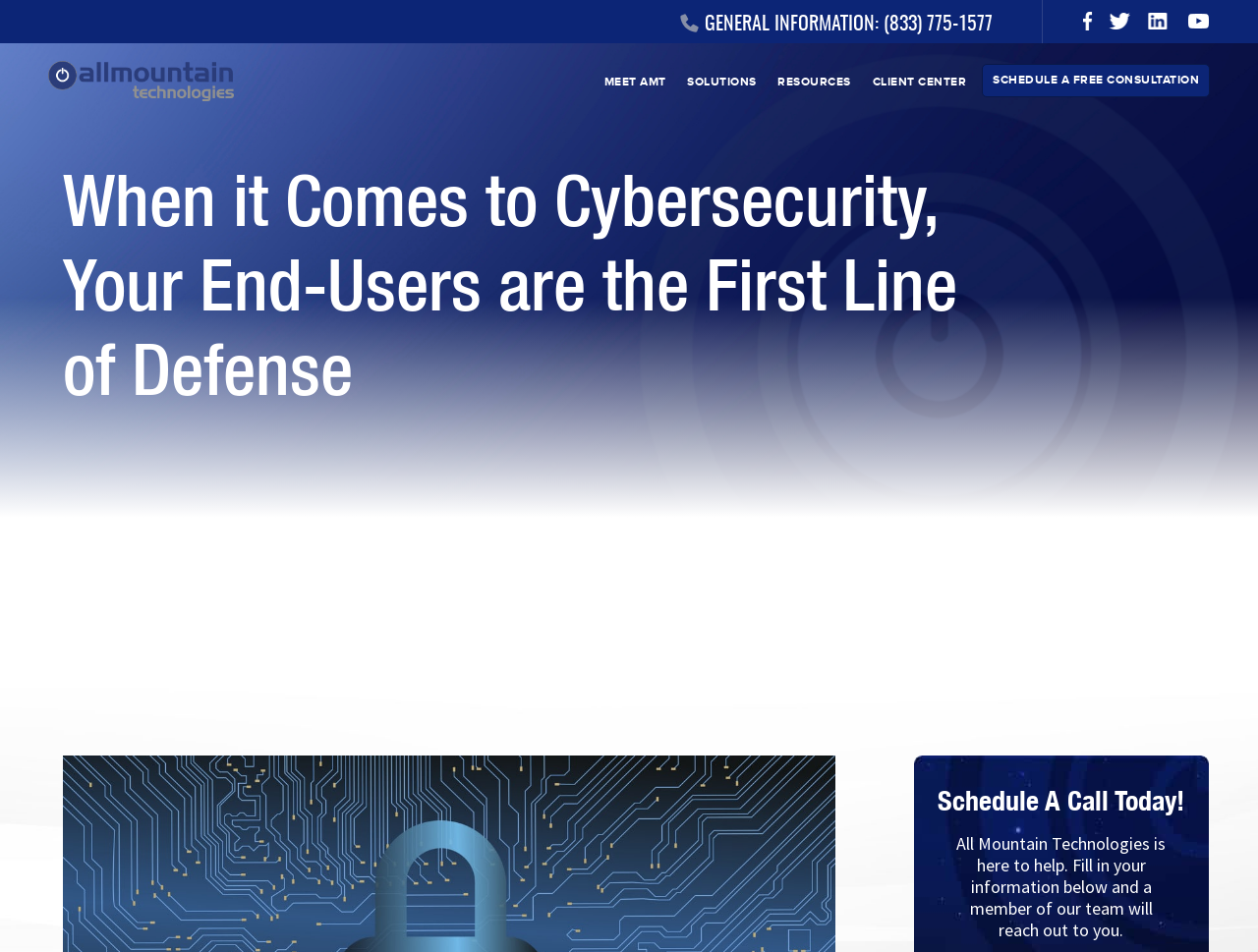Can you find the bounding box coordinates of the area I should click to execute the following instruction: "Click the link to view the original message"?

None